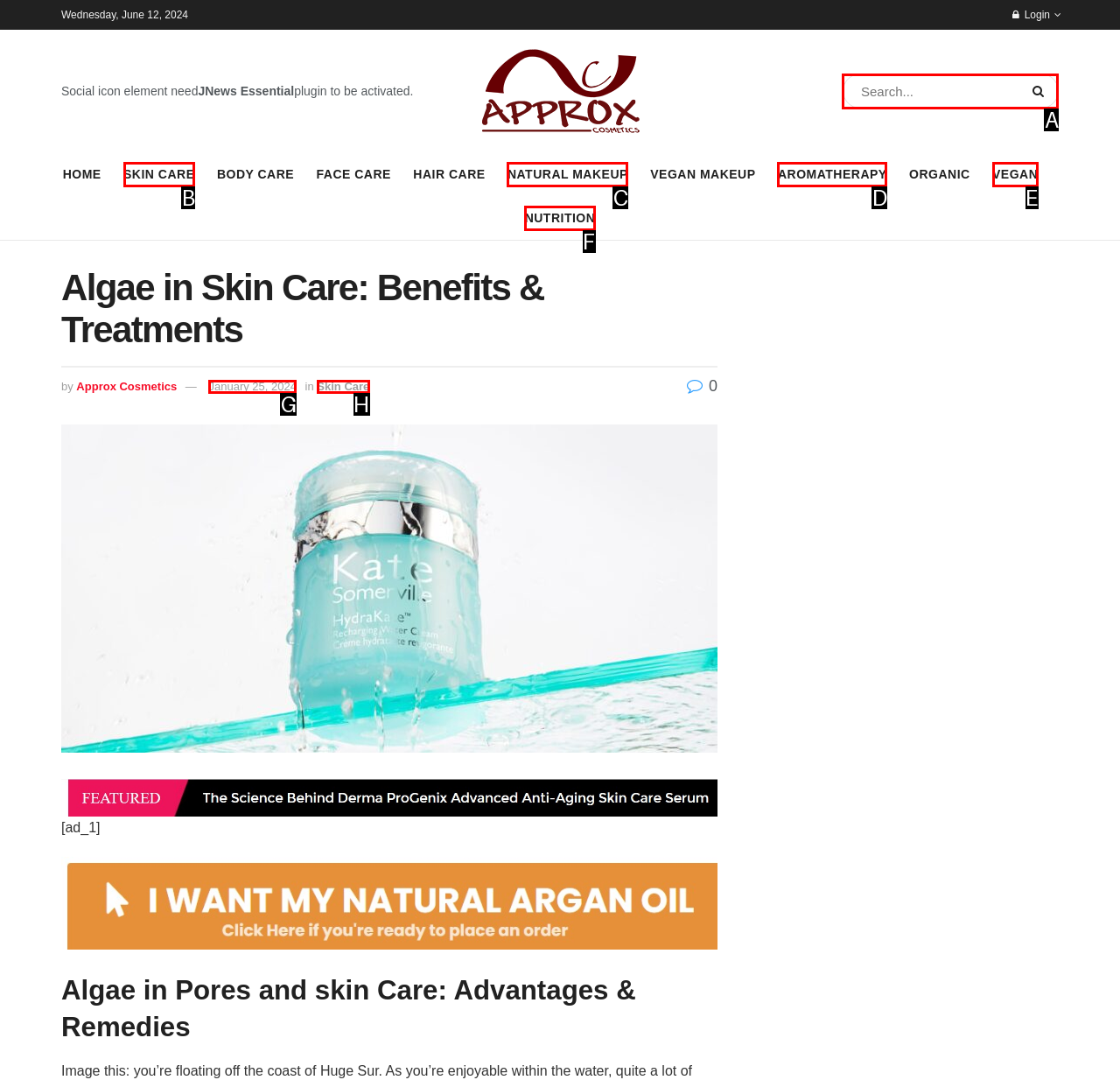Find the correct option to complete this instruction: Search for a keyword. Reply with the corresponding letter.

A